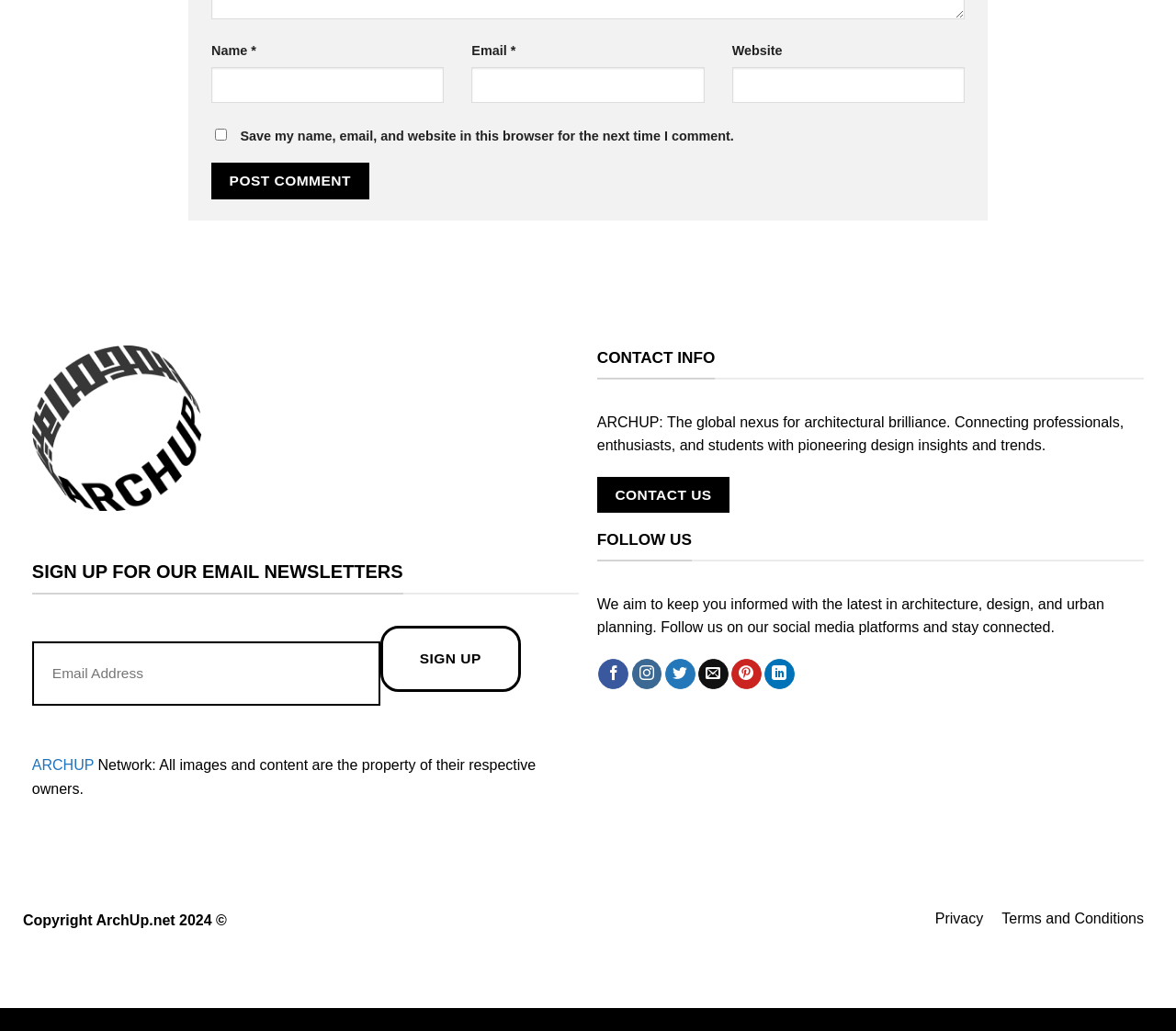How many forms are on this webpage?
By examining the image, provide a one-word or phrase answer.

2